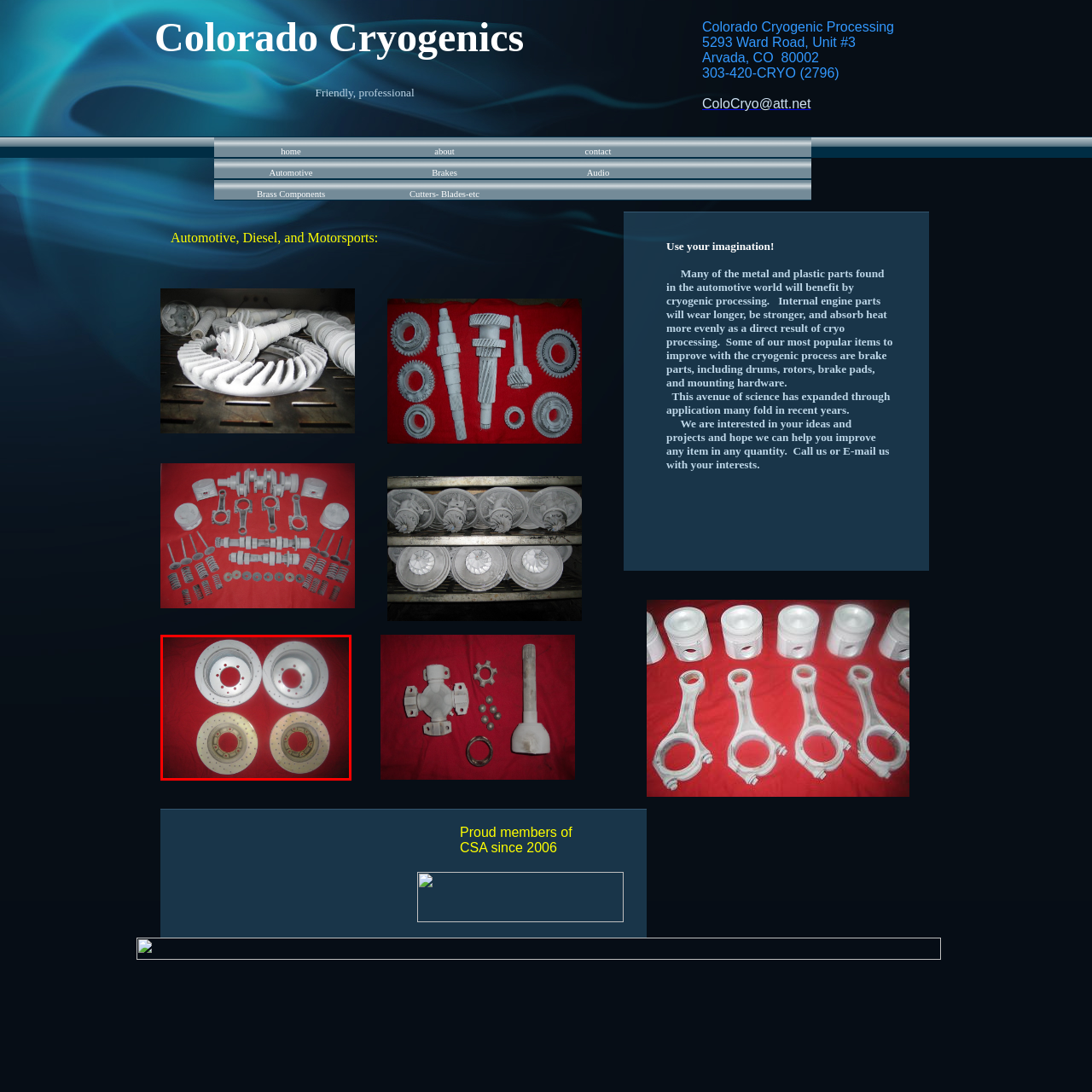Craft a detailed explanation of the image surrounded by the red outline.

The image showcases a collection of four automotive brake rotors arranged prominently on a vibrant red background. The two upper rotors feature a shiny metallic finish with a smooth surface and a series of drilled holes, designed for heat dissipation and improved braking performance. These rotors are likely intended for high-performance applications, enhancing vehicle handling and safety. 

In contrast, the two lower rotors have a more finished appearance, with a combination of a brushed metal surface and distinct ventilation holes. These designs suggest they are engineered for both durability and effective heat management during braking. Each rotor is meticulously crafted to ensure optimal function in automotive systems, reflecting the sophisticated technology used in brake component manufacturing.

This presentation of brake rotors aligns with the services offered by Colorado Cryogenics, which specializes in cryogenic processing to enhance the longevity and effectiveness of automotive components, including brake parts. The emphasis is on improving vehicle performance through advanced treatment processes, making these rotors a perfect illustration of such innovations in the automotive field.